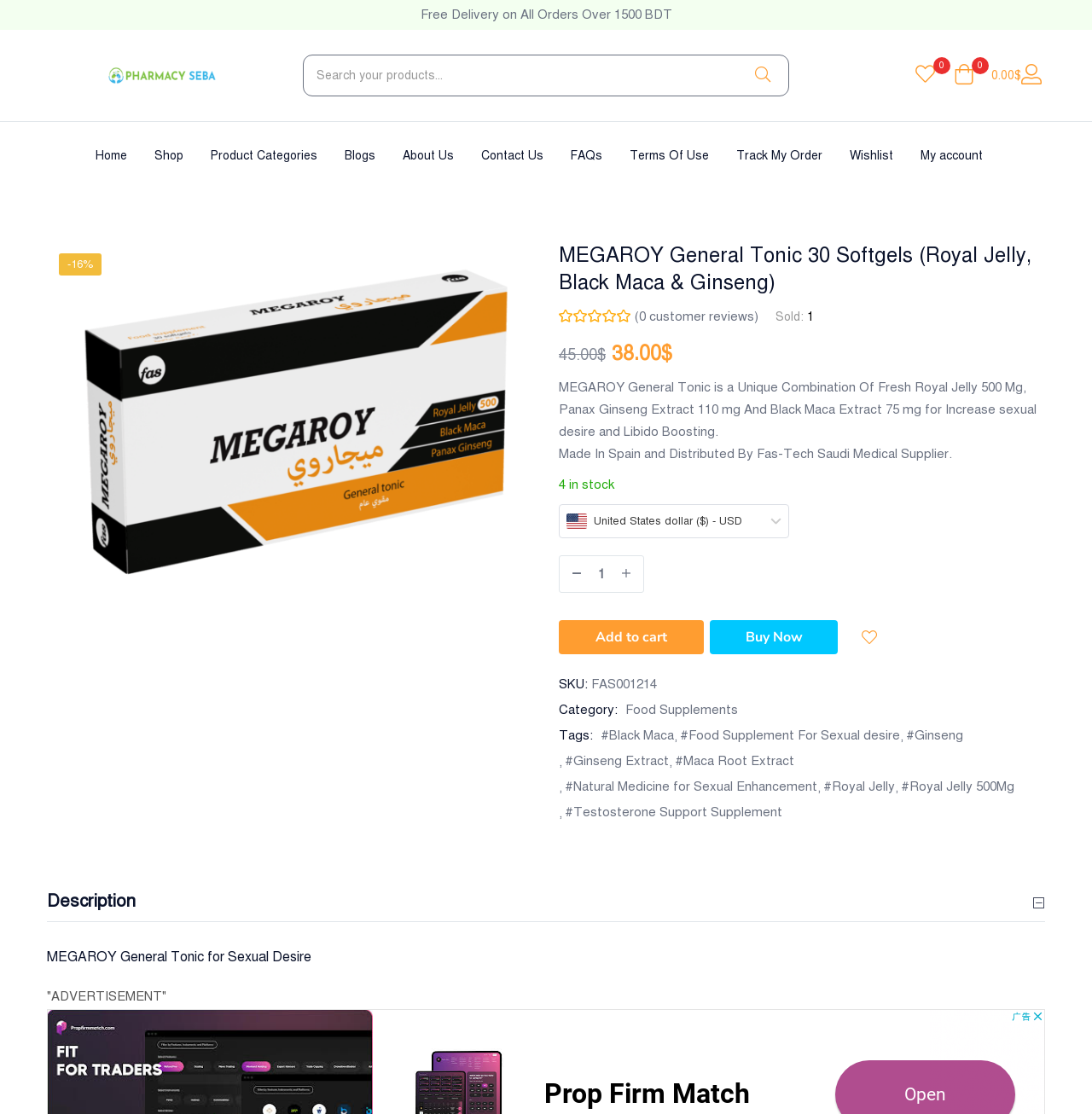What is the product description?
Please provide a comprehensive answer based on the visual information in the image.

I found the product description by looking at the static text element with the long text describing the product, which is likely to be the product description.